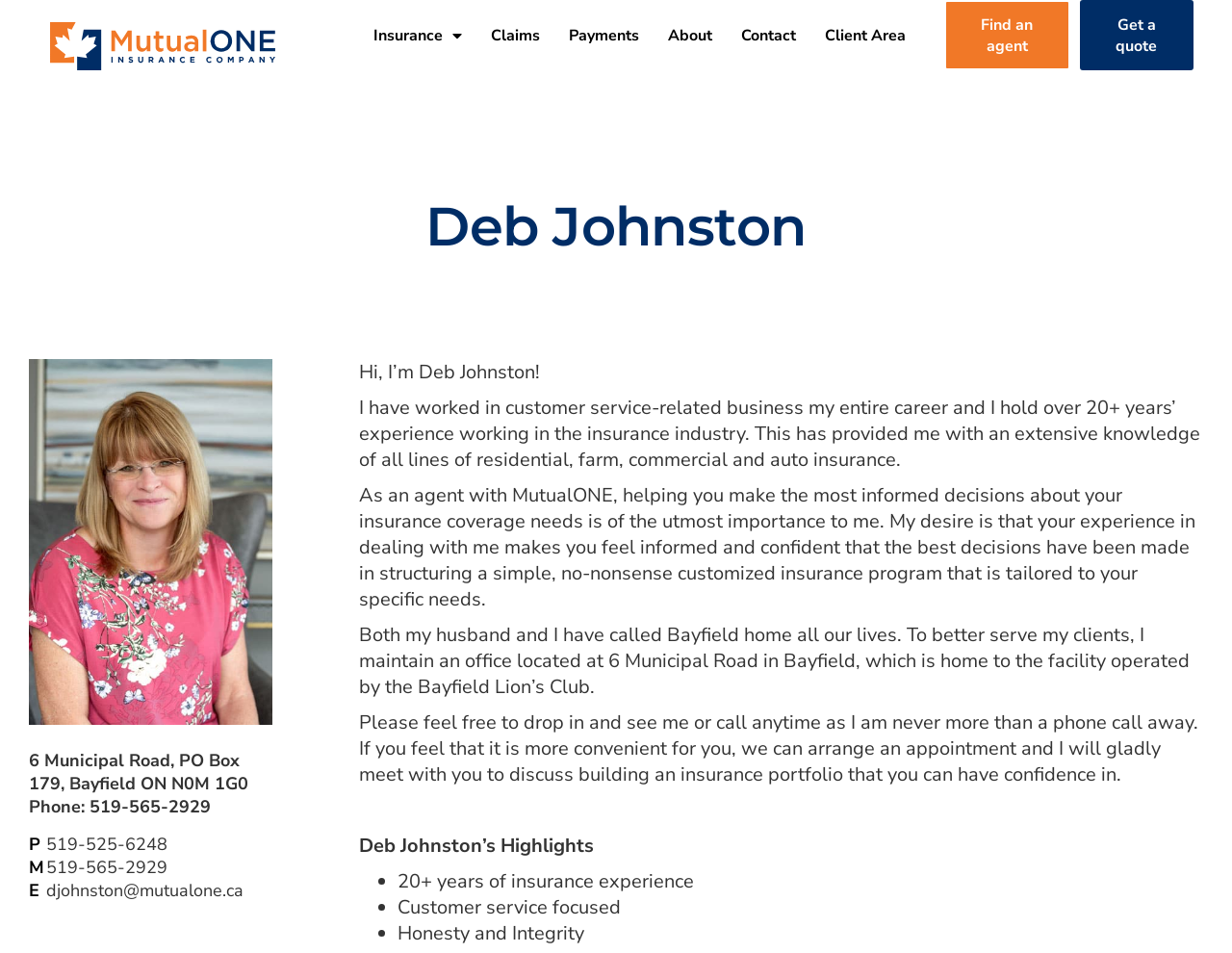Find the bounding box coordinates of the area that needs to be clicked in order to achieve the following instruction: "Go to Insurance page". The coordinates should be specified as four float numbers between 0 and 1, i.e., [left, top, right, bottom].

[0.303, 0.01, 0.375, 0.064]